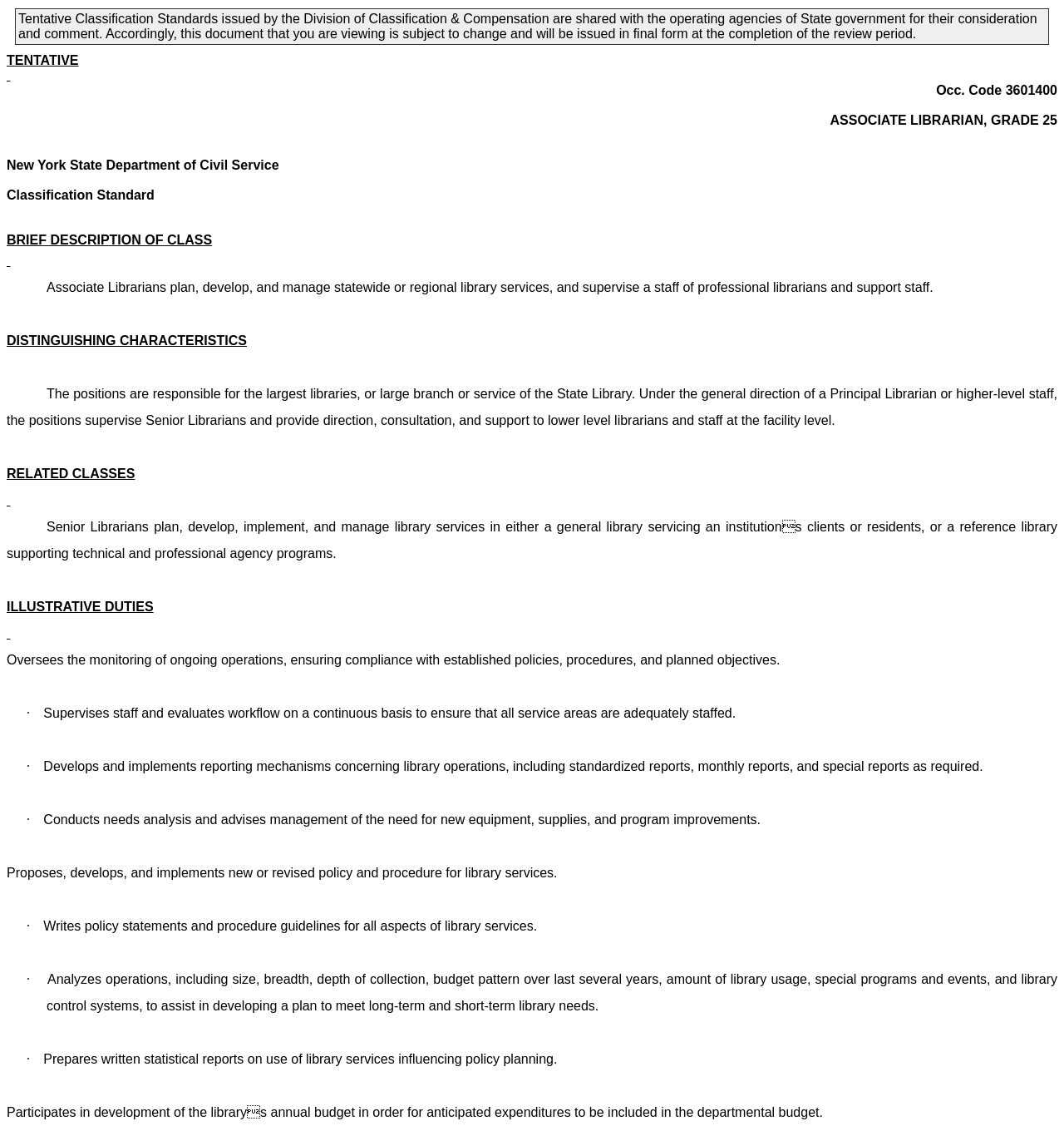What is the responsibility of an Associate Librarian in terms of reporting?
Based on the image, give a concise answer in the form of a single word or short phrase.

Develop and implement reporting mechanisms